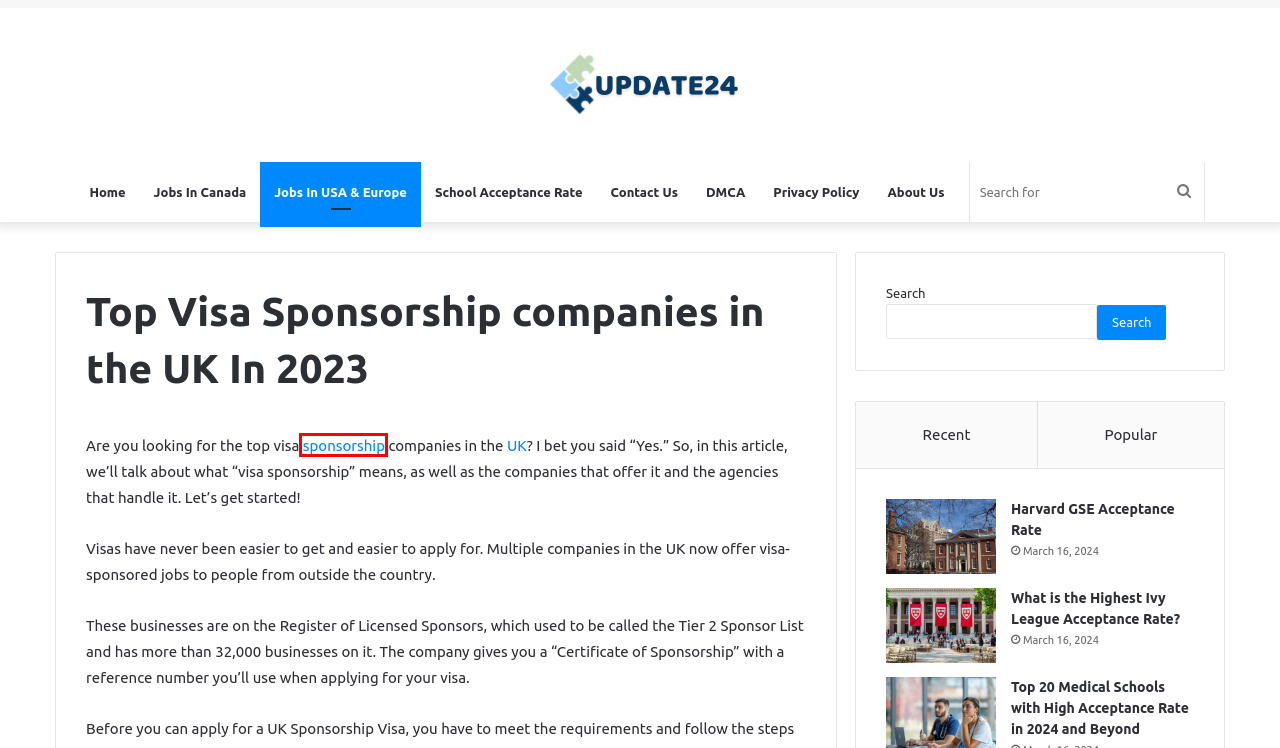Analyze the given webpage screenshot and identify the UI element within the red bounding box. Select the webpage description that best matches what you expect the new webpage to look like after clicking the element. Here are the candidates:
A. DMCA - CAREERS, JOBS & INTERNSHIPS
B. Contact Us - CAREERS, JOBS & INTERNSHIPS
C. Harvard GSE Acceptance Rate
D. Privacy Policy - CAREERS, JOBS & INTERNSHIPS
E. Sponsorship Jobs in Canada - Top 10 Companies to Apply - CAREERS, JOBS & INTERNSHIPS
F. What is the Highest Ivy League Acceptance Rate?
G. Jobs In USA & Europe - CAREERS, JOBS & INTERNSHIPS
H. About Us - CAREERS, JOBS & INTERNSHIPS

E